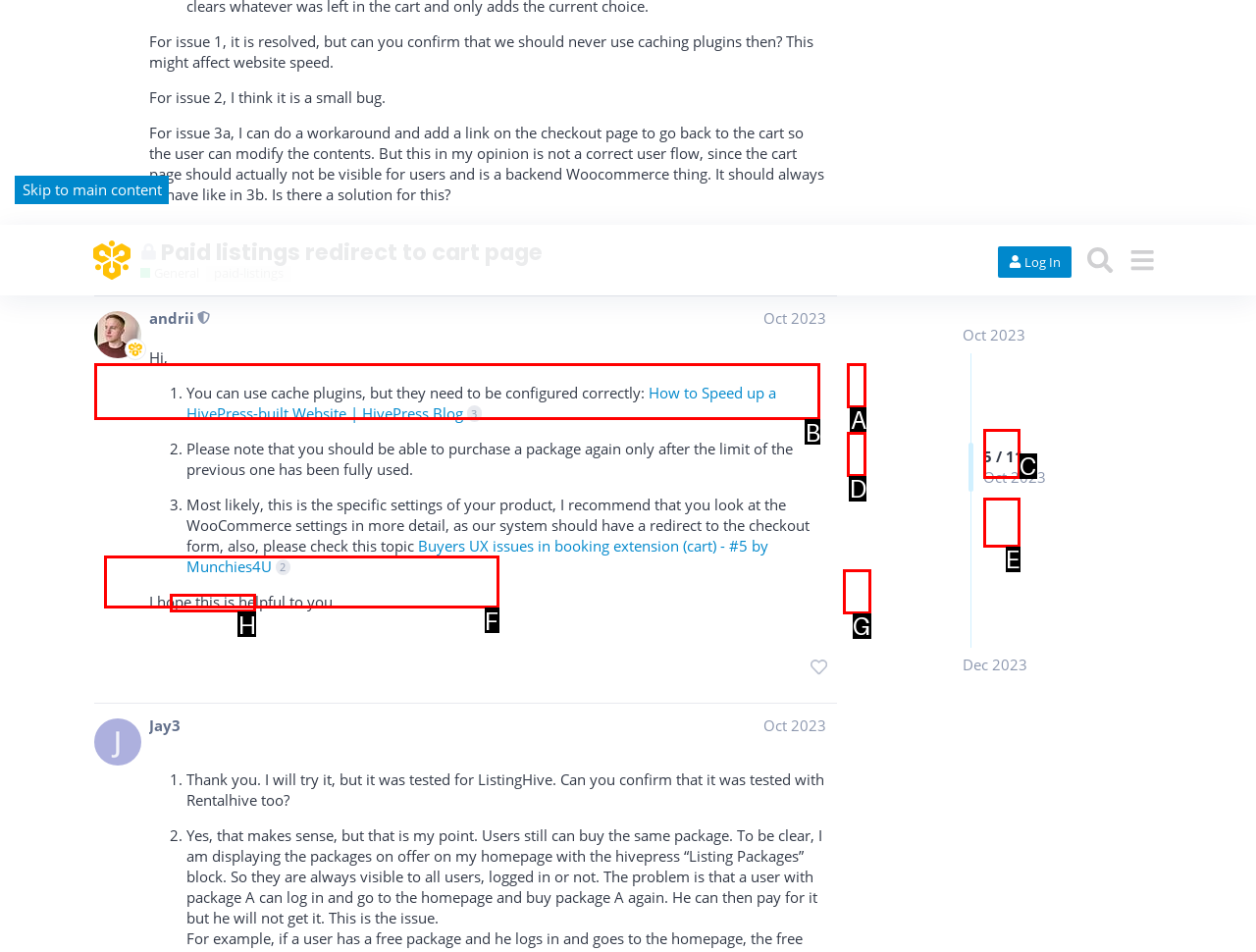Specify the letter of the UI element that should be clicked to achieve the following: Open topic 'Hero featured image issue'
Provide the corresponding letter from the choices given.

B